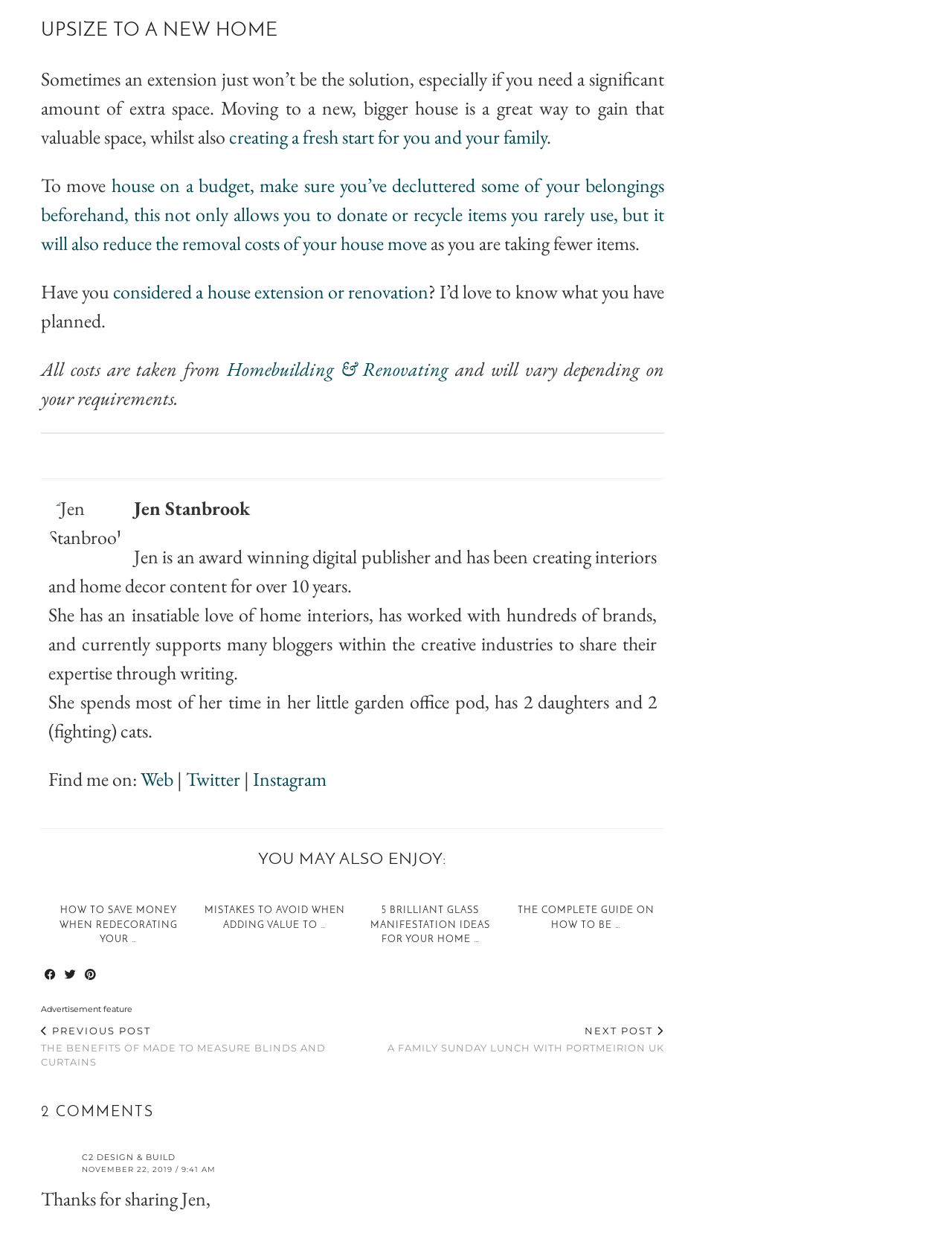Please determine the bounding box coordinates of the element to click in order to execute the following instruction: "Go to the previous post 'THE BENEFITS OF MADE TO MEASURE BLINDS AND CURTAINS'". The coordinates should be four float numbers between 0 and 1, specified as [left, top, right, bottom].

[0.043, 0.821, 0.37, 0.875]